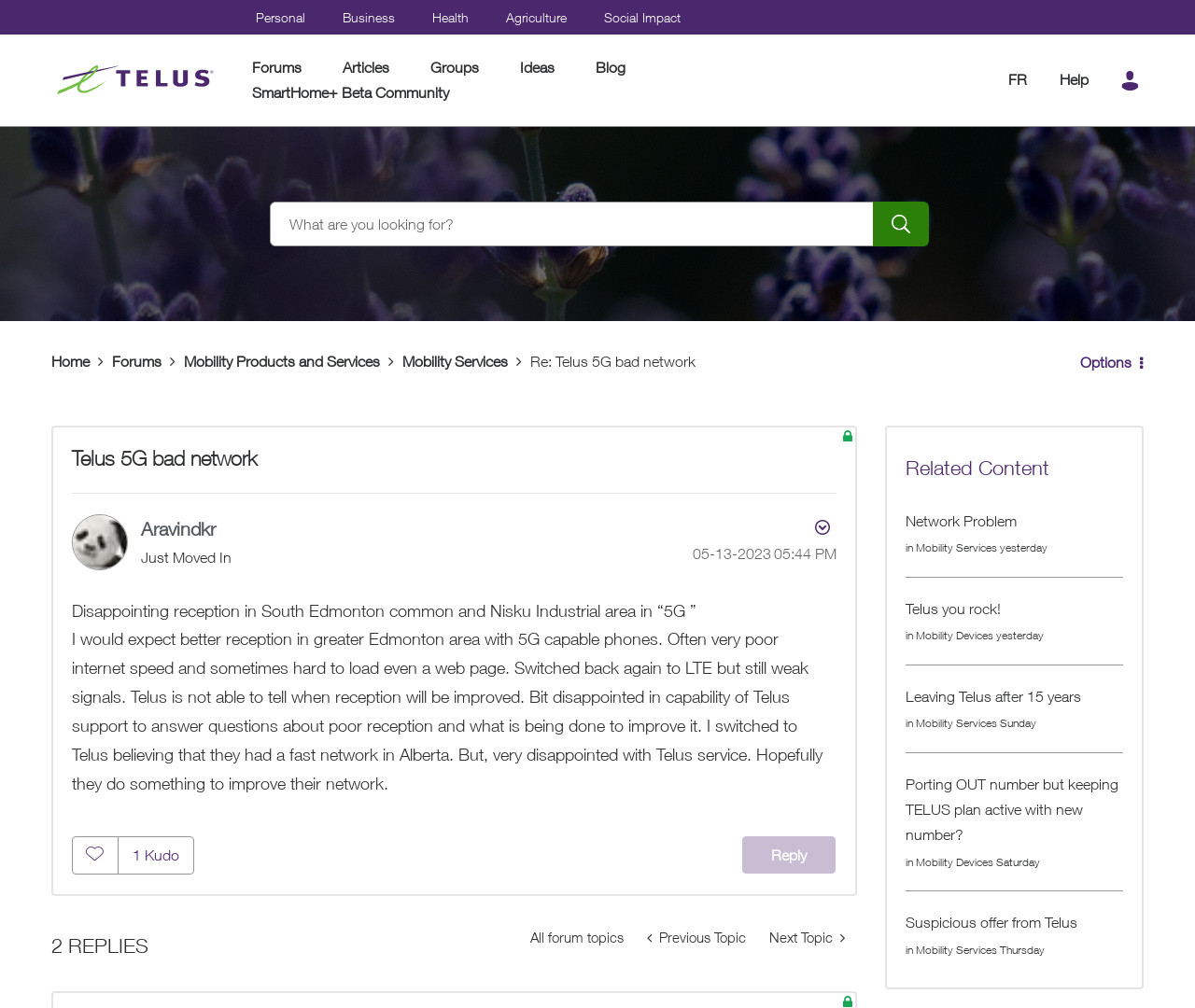How many replies are there to this post?
Refer to the screenshot and respond with a concise word or phrase.

2